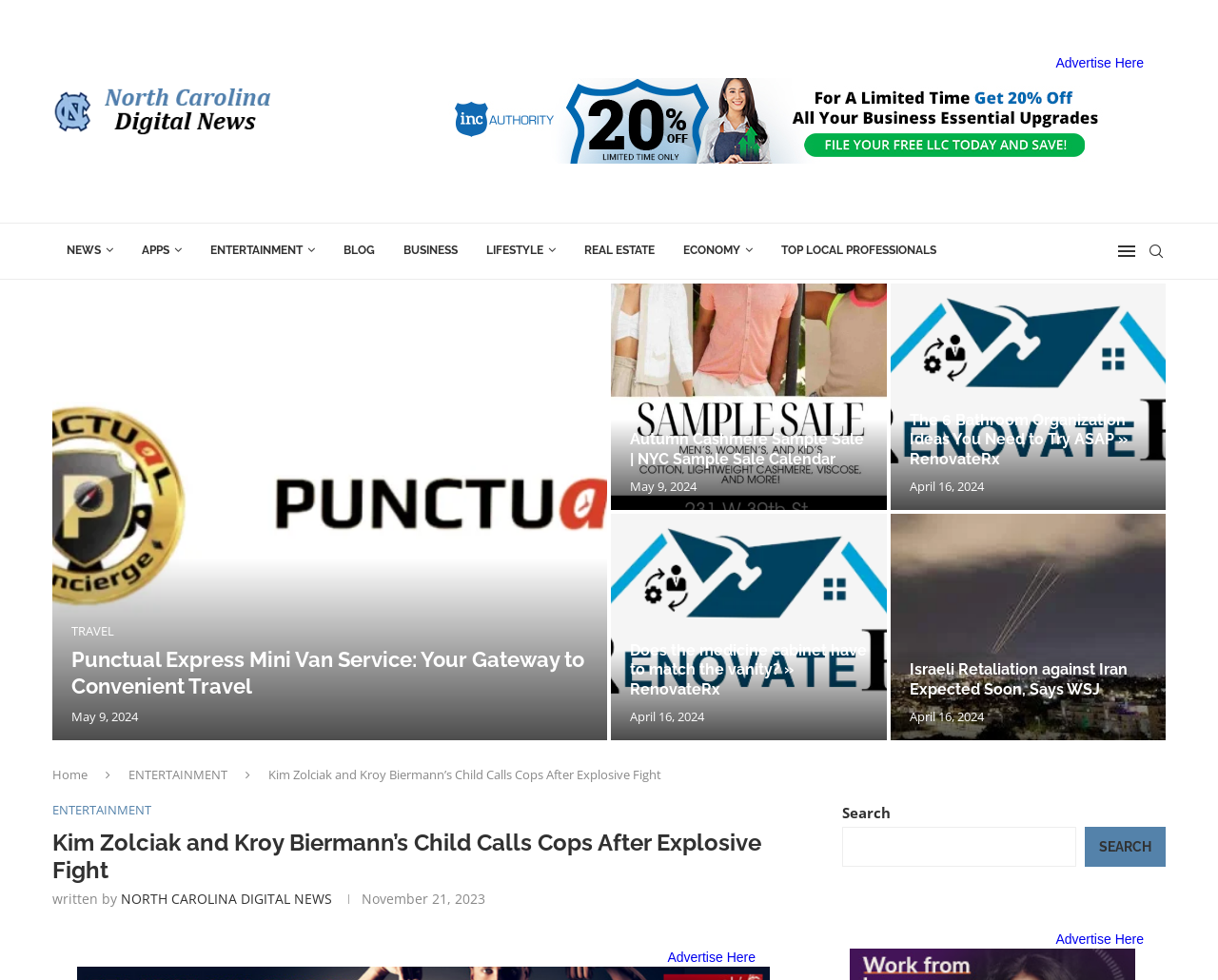What is the search button text?
Please answer the question with a single word or phrase, referencing the image.

SEARCH